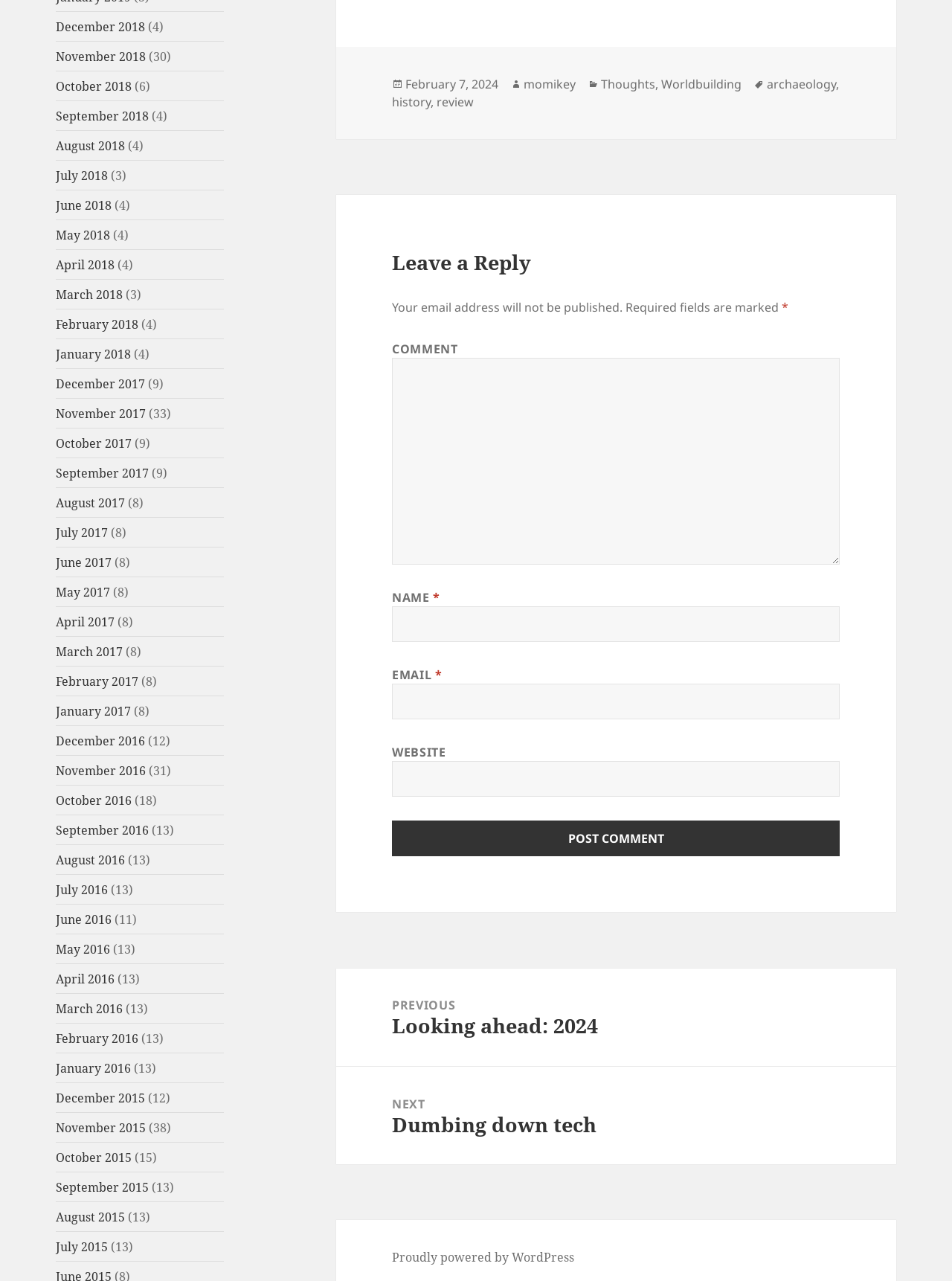Locate the bounding box coordinates of the clickable element to fulfill the following instruction: "Explore the category Thoughts". Provide the coordinates as four float numbers between 0 and 1 in the format [left, top, right, bottom].

[0.631, 0.059, 0.688, 0.073]